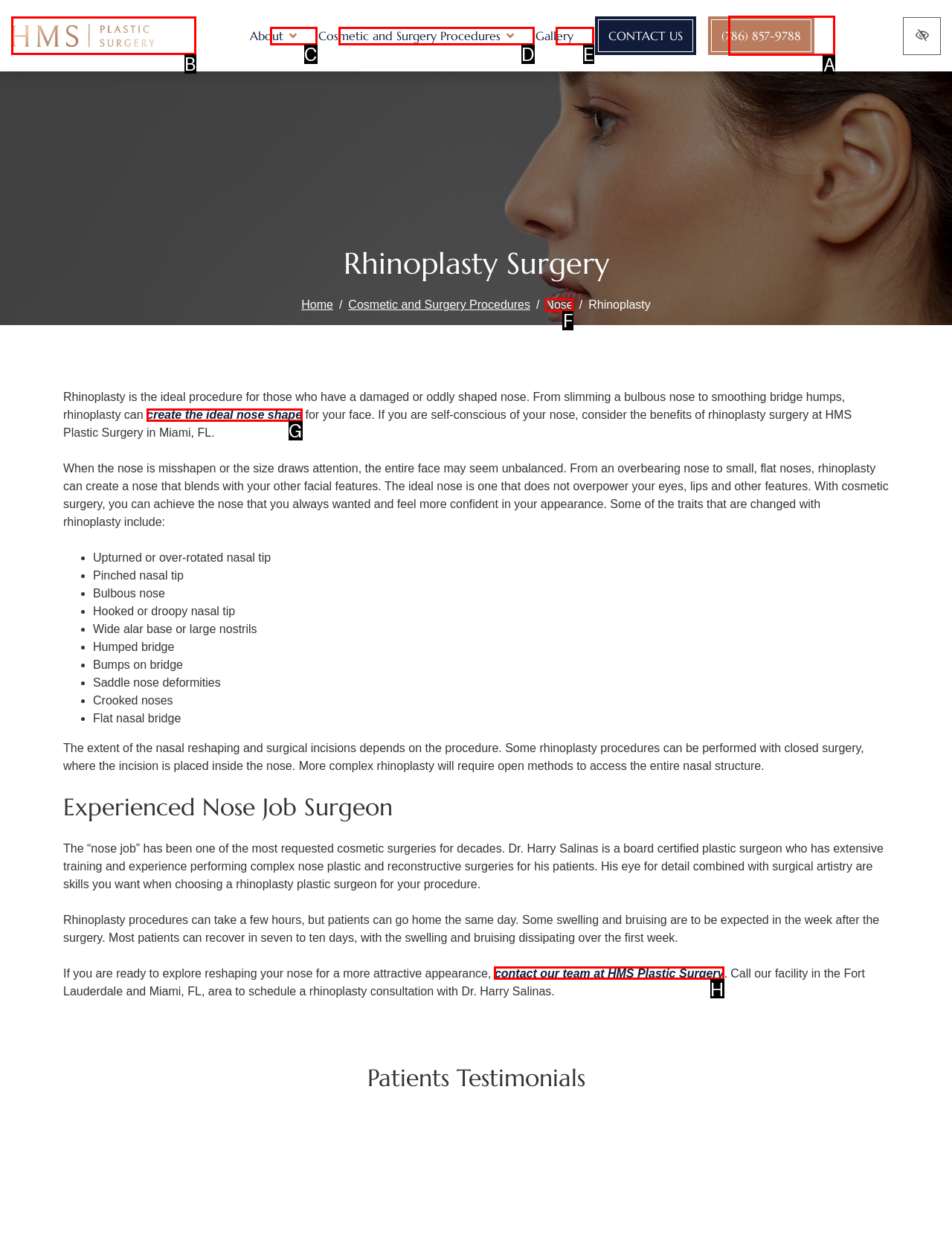Identify the HTML element that should be clicked to accomplish the task: Click the 'call us (786) 857-9788' link
Provide the option's letter from the given choices.

A